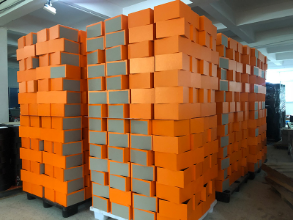Is the storage area organized?
Please answer the question as detailed as possible based on the image.

The storage area appears to be organized because the boxes are stacked in a grid-like formation, indicating a systematic and structured arrangement.